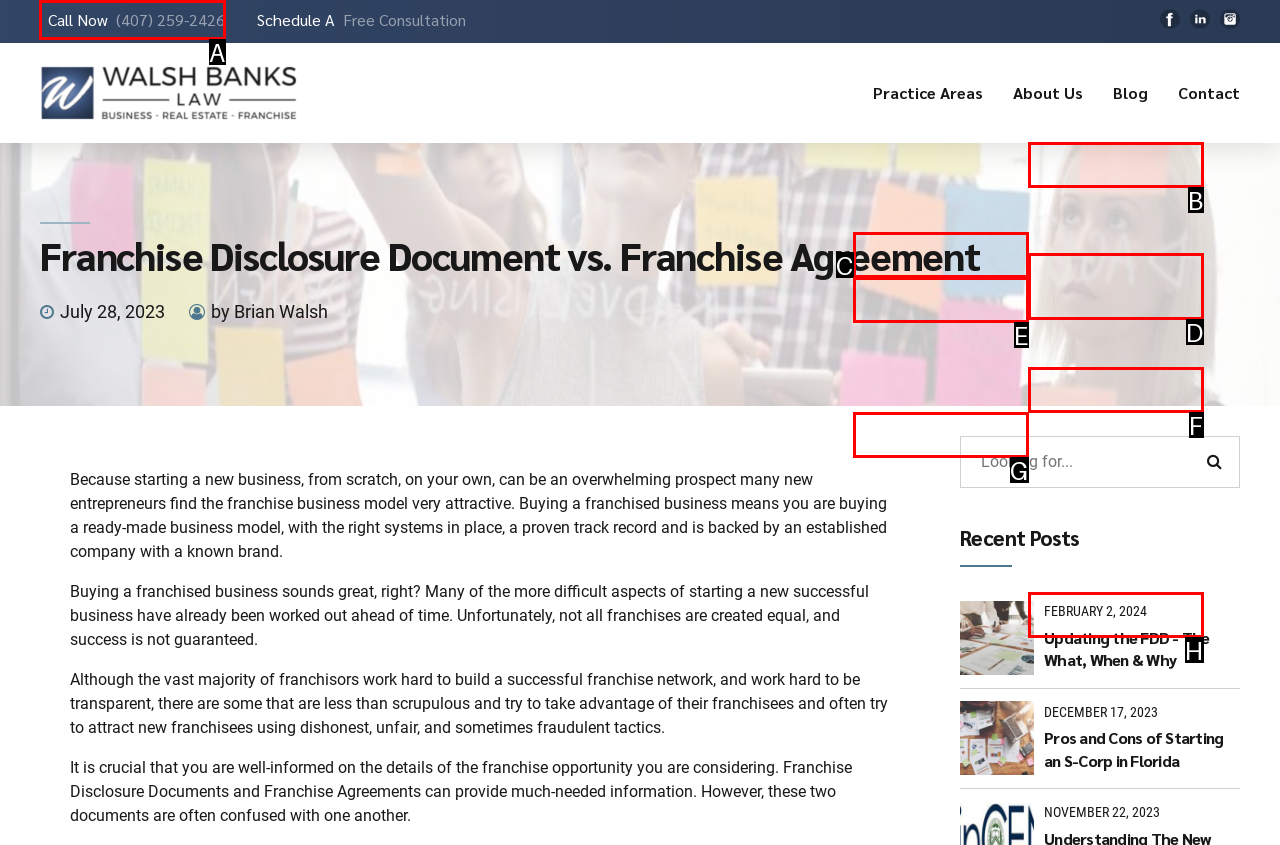Based on the choices marked in the screenshot, which letter represents the correct UI element to perform the task: Call now?

A